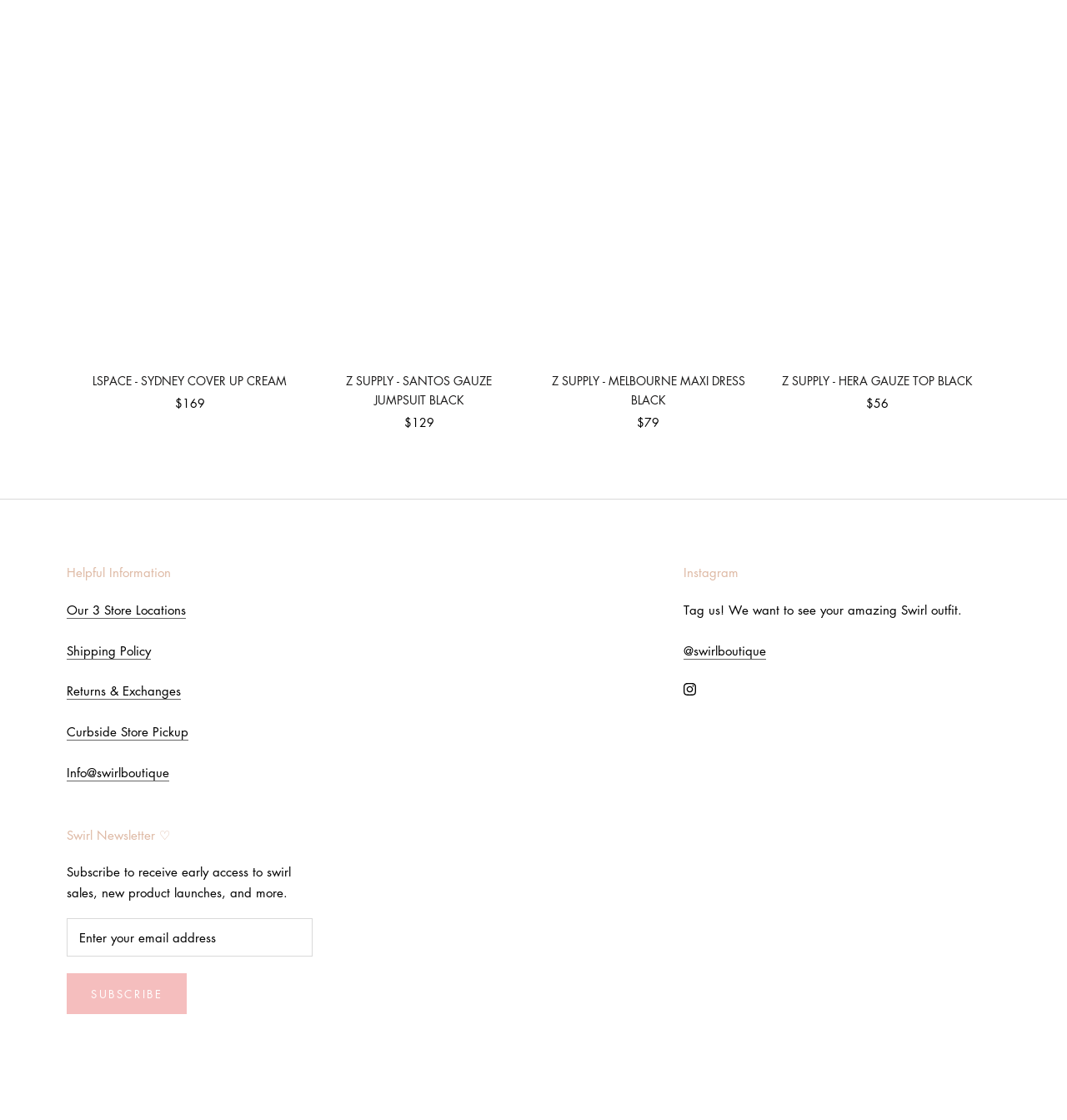What is the color of Z SUPPLY - HERA GAUZE TOP?
Based on the visual information, provide a detailed and comprehensive answer.

I found the color of Z SUPPLY - HERA GAUZE TOP by looking at the text description of the product, which says 'Z SUPPLY - HERA GAUZE TOP BLACK'.